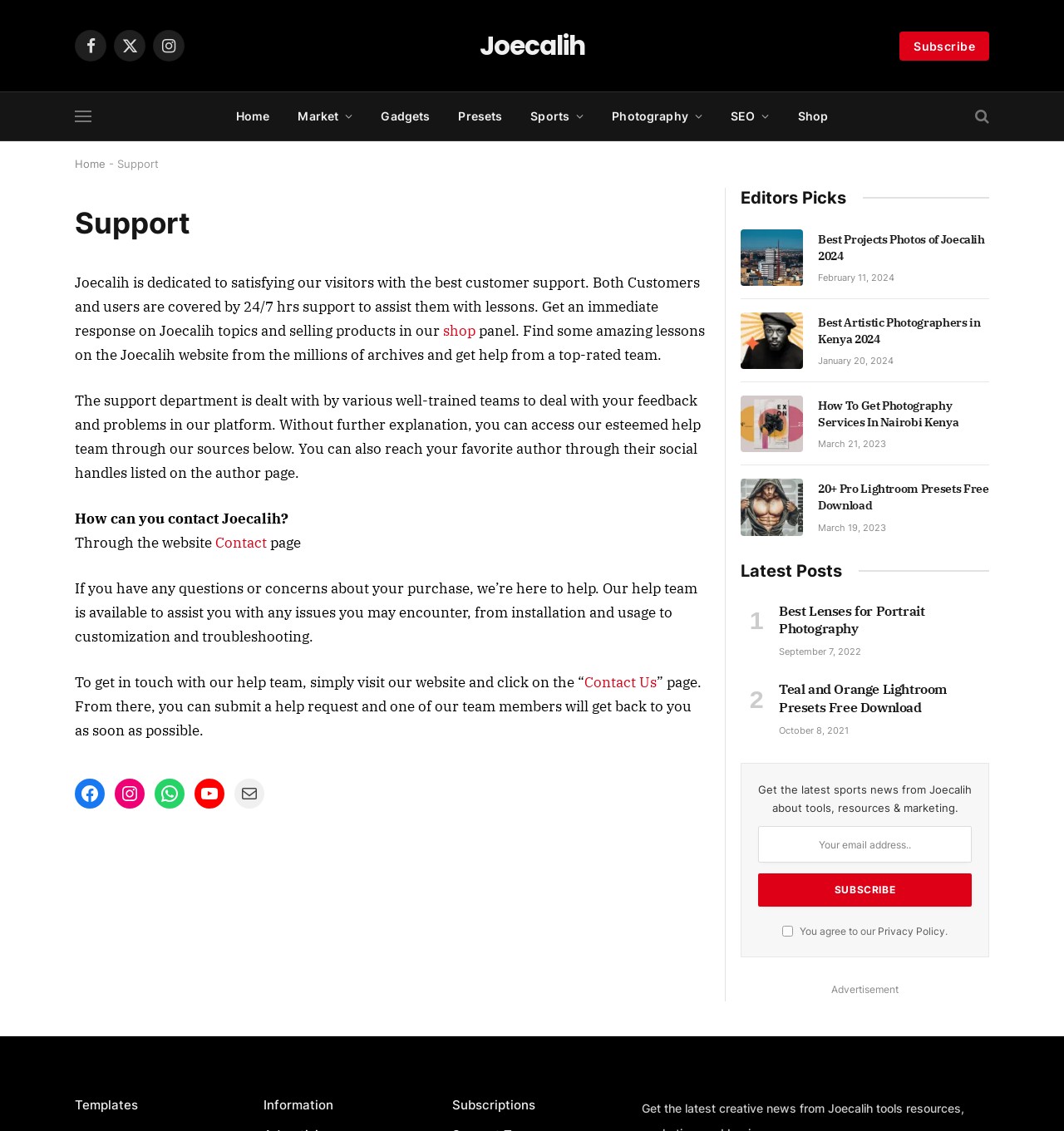Can you find the bounding box coordinates of the area I should click to execute the following instruction: "Click on 'APRIL 14, 2024'"?

None